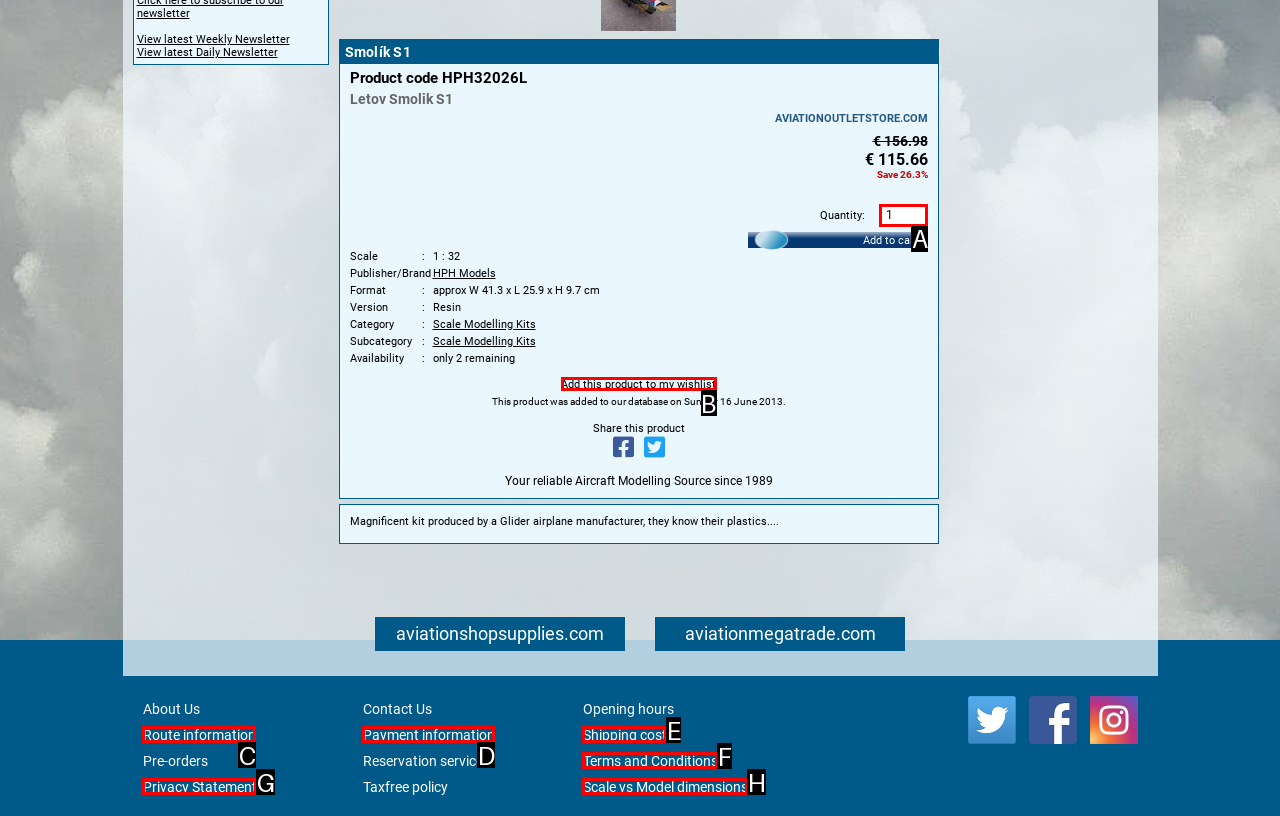Select the HTML element that corresponds to the description: input value="1" parent_node: Quantity: value="1". Reply with the letter of the correct option.

A